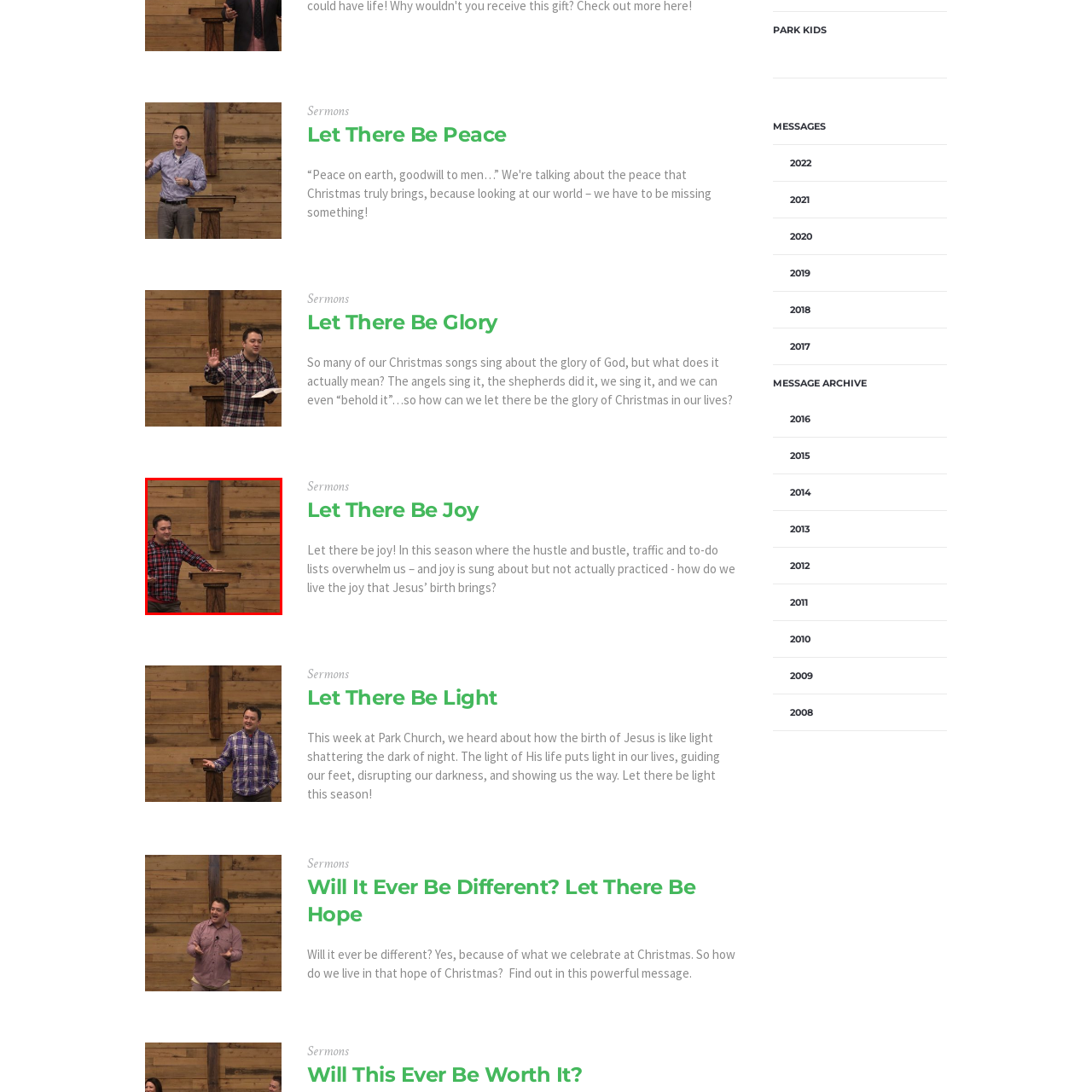Look at the image segment within the red box, What is the atmosphere of the setting? Give a brief response in one word or phrase.

Welcoming and rustic